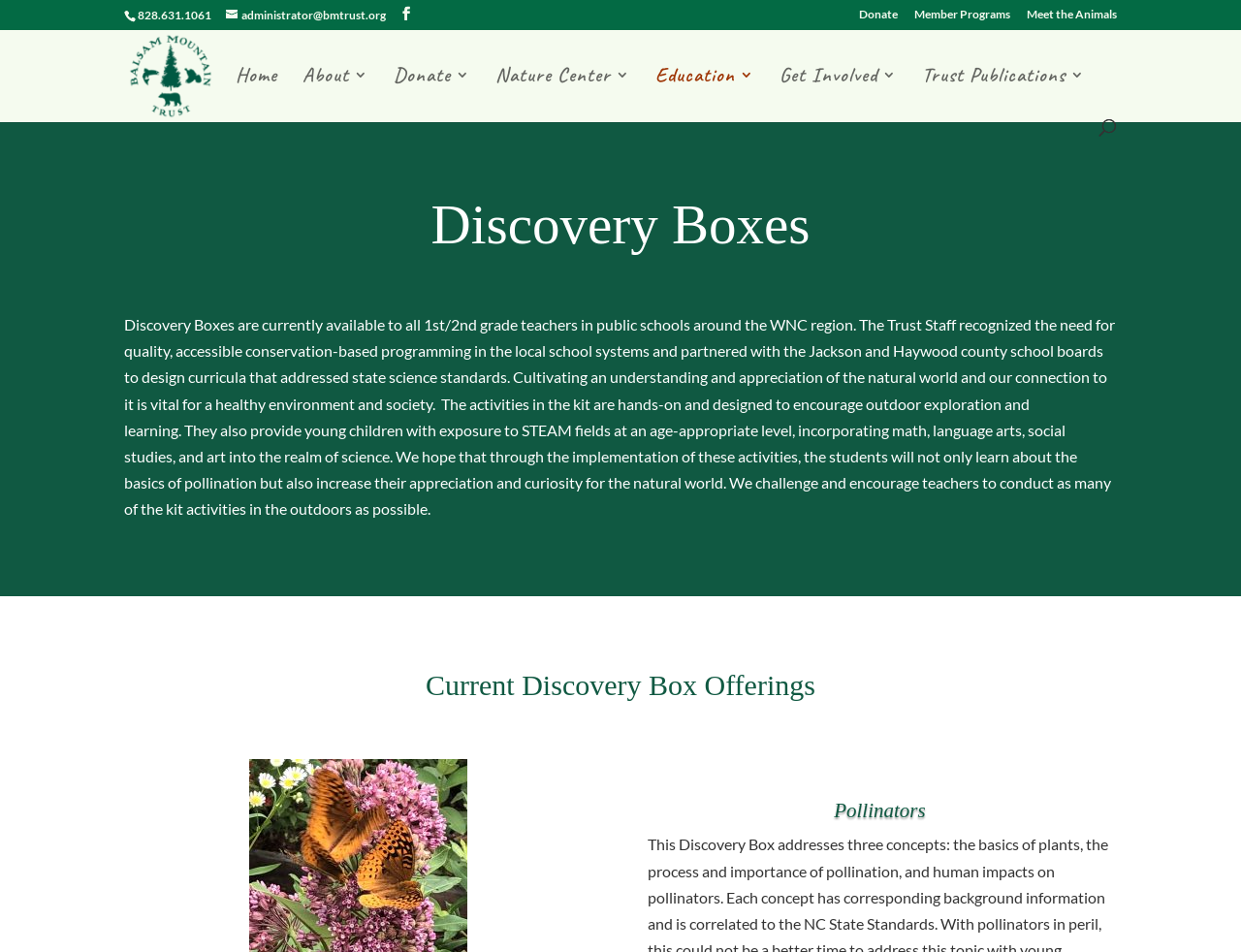Determine the coordinates of the bounding box that should be clicked to complete the instruction: "Call the phone number". The coordinates should be represented by four float numbers between 0 and 1: [left, top, right, bottom].

[0.111, 0.008, 0.17, 0.023]